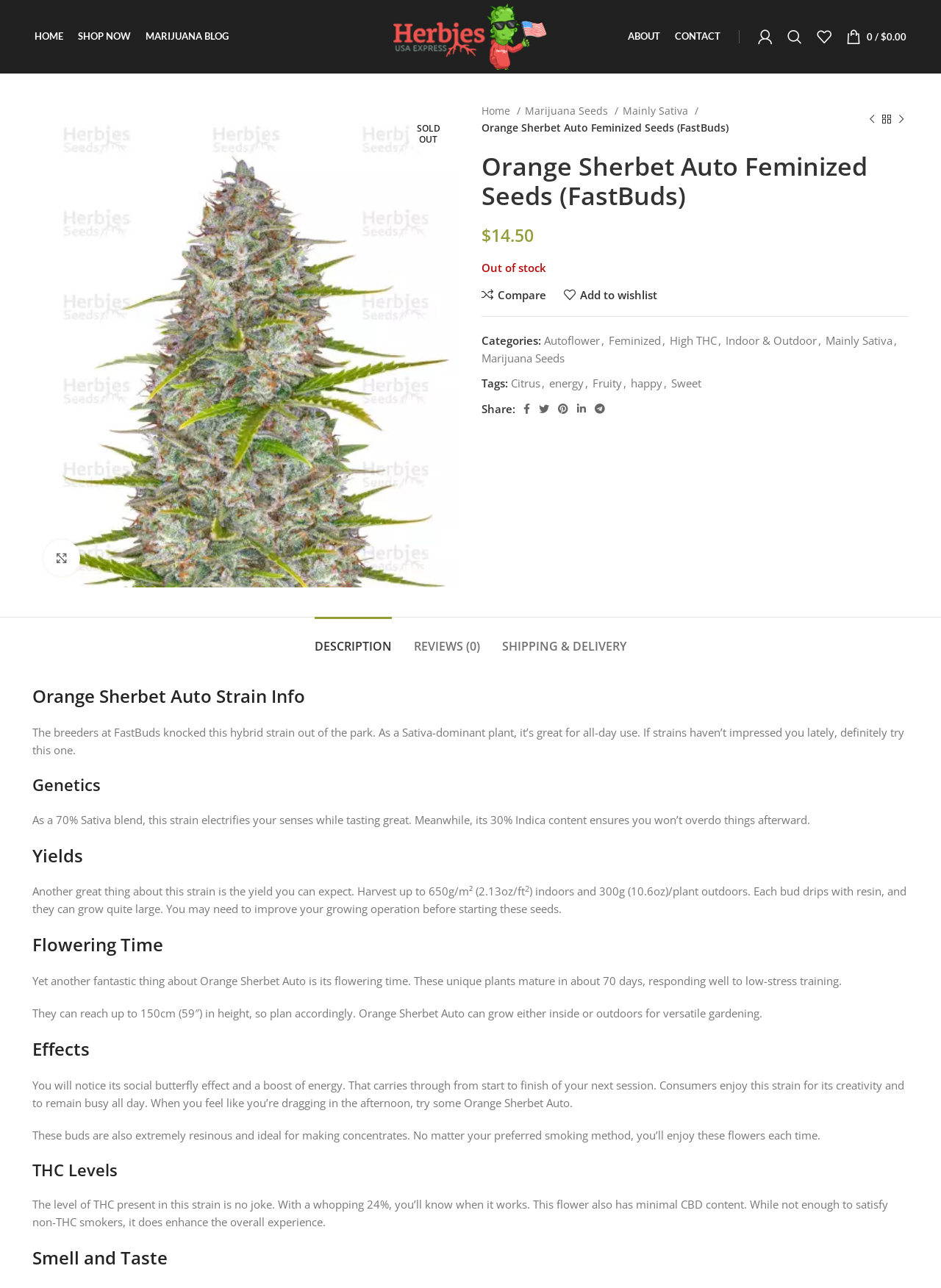What is the price of the seeds?
Using the image, give a concise answer in the form of a single word or short phrase.

$14.50